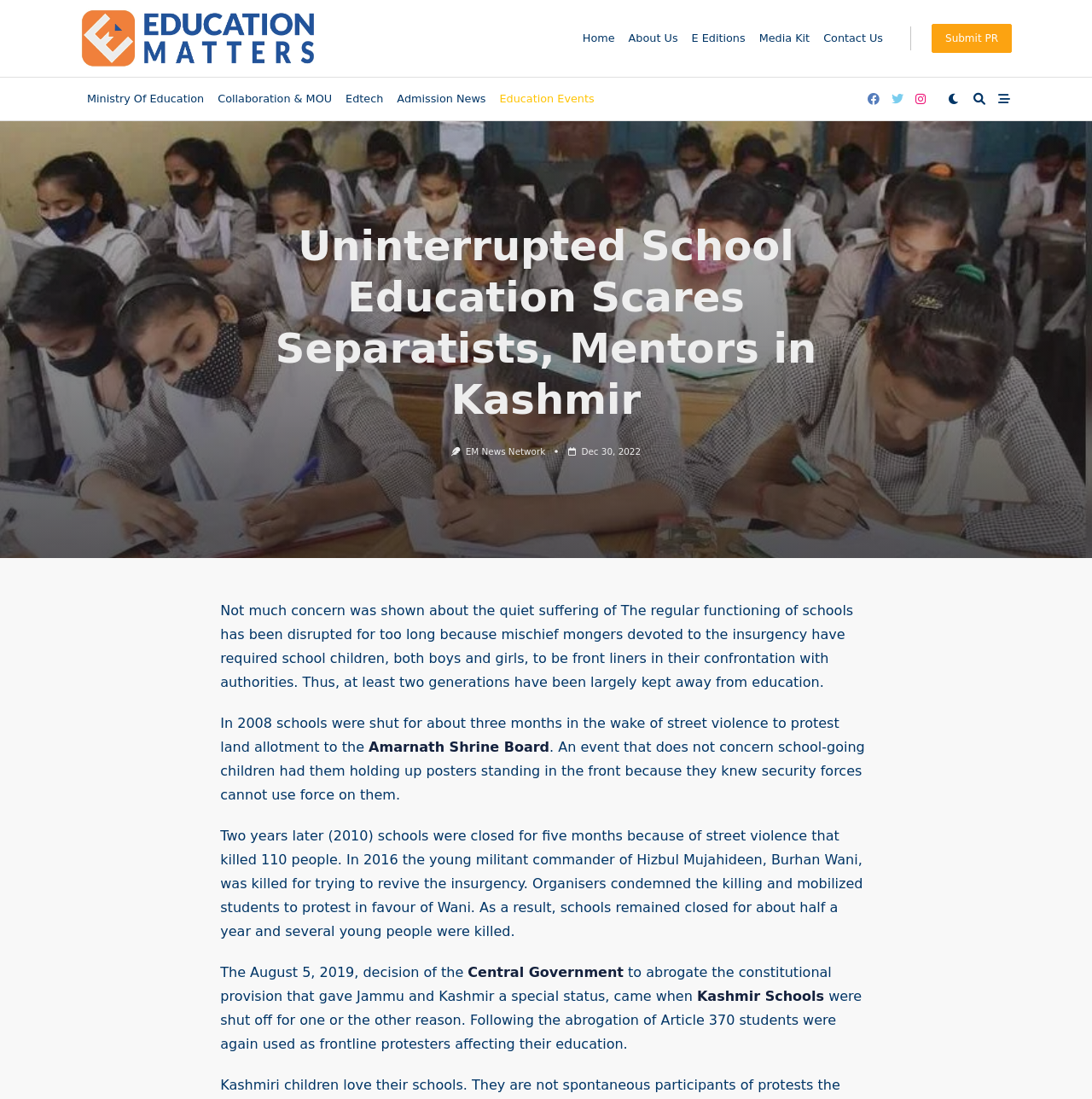Give an in-depth explanation of the webpage layout and content.

The webpage is about an article titled "Uninterrupted School Education Scares Separatists, Mentors in Kashmir" from Education Matters Magazine. At the top, there is a logo of Education Matters Magazine, which is an image with a link to the magazine's homepage. Below the logo, there is a navigation menu with links to "Home", "About Us", "E Editions", "Media Kit", and "Contact Us". 

On the right side of the navigation menu, there is a "Submit PR" link. Below the navigation menu, there are more links to various categories, including "Ministry Of Education", "Collaboration & MOU", "Edtech", "Admission News", and "Education Events". 

To the right of these links, there are three social media icons and three buttons with icons. Below these icons and buttons, there is a heading with the title of the article. 

On the left side of the article title, there is a link to "EM News Network" and an image. Below the article title, there is a date "Dec 30, 2022" and a time. 

The main content of the article is divided into several paragraphs. The article discusses how the regular functioning of schools in Kashmir has been disrupted for too long due to various reasons, including the insurgency and street violence. It mentions how school children have been used as frontline protesters, affecting their education. The article also mentions specific events, such as the 2008 and 2010 street violence, and the killing of a militant commander in 2016, which led to schools being closed for extended periods.